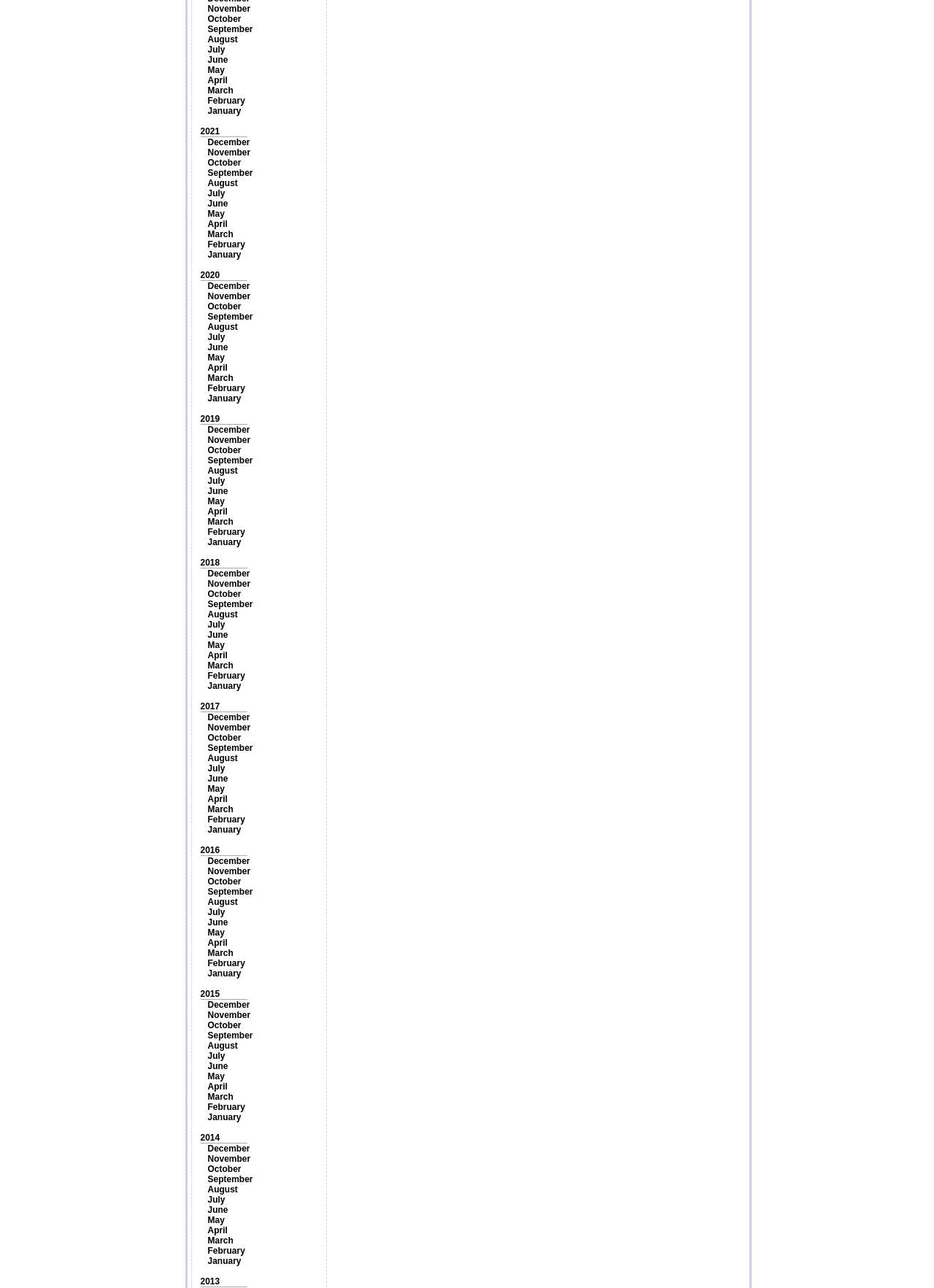Find the bounding box of the UI element described as: "February". The bounding box coordinates should be given as four float values between 0 and 1, i.e., [left, top, right, bottom].

[0.222, 0.297, 0.262, 0.305]